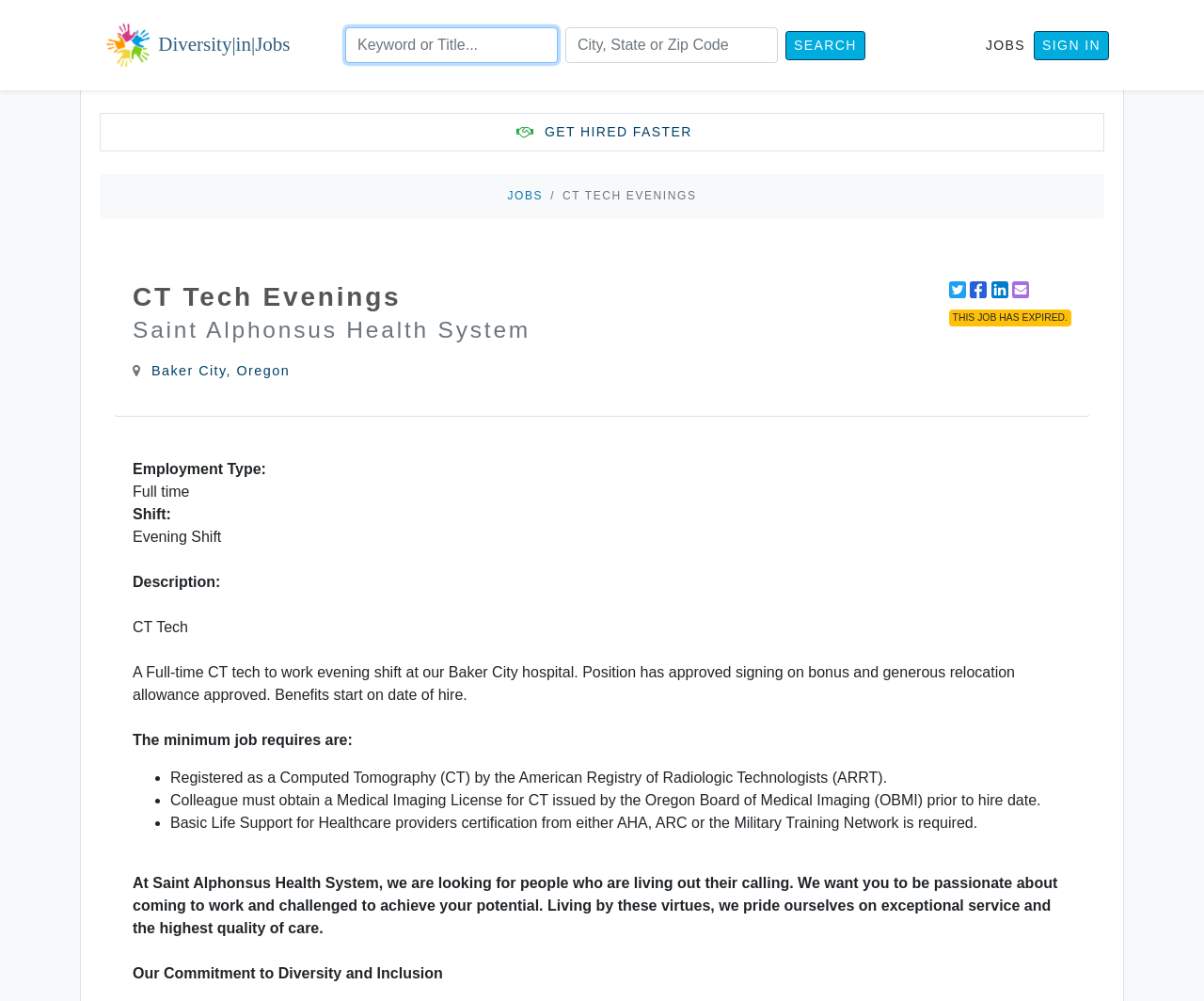Given the description: "Search", determine the bounding box coordinates of the UI element. The coordinates should be formatted as four float numbers between 0 and 1, [left, top, right, bottom].

[0.652, 0.031, 0.719, 0.06]